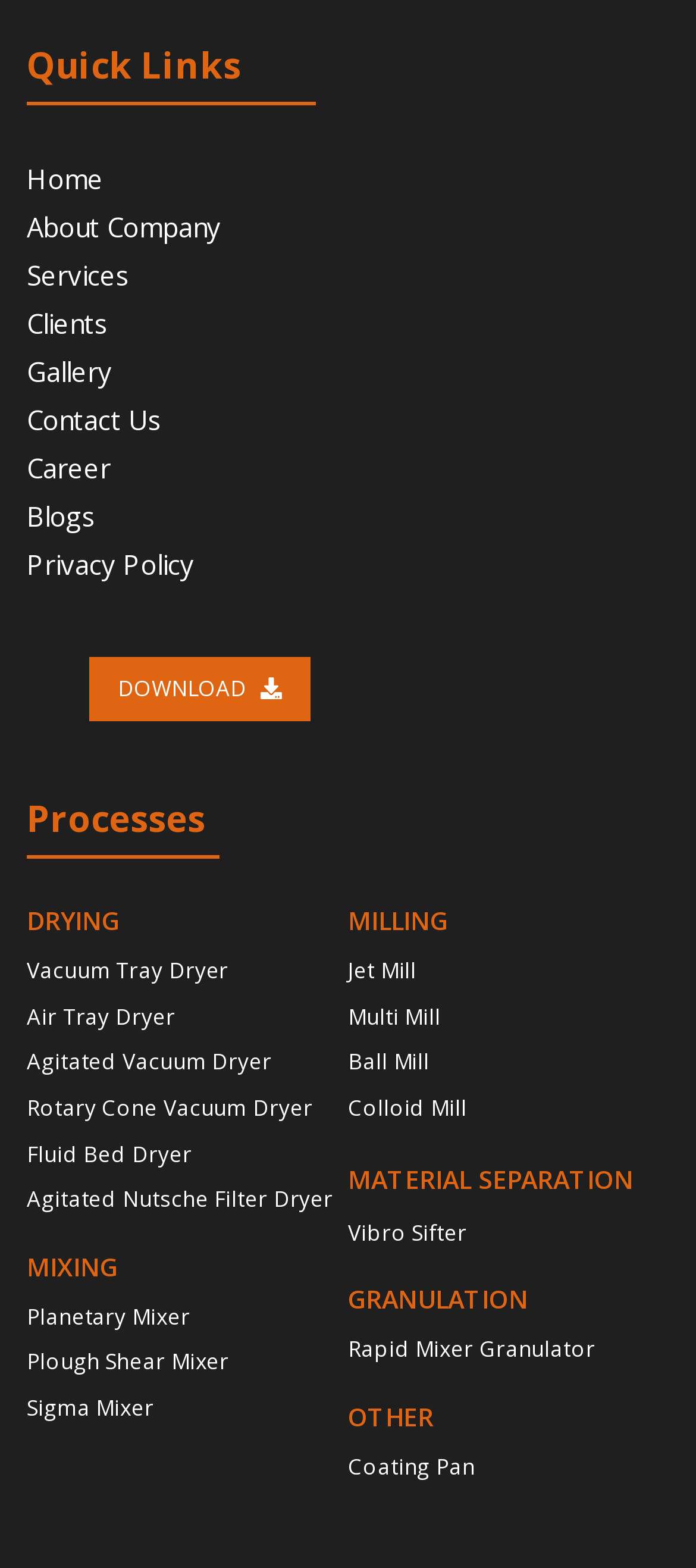Using the description "Gallery", predict the bounding box of the relevant HTML element.

[0.038, 0.222, 0.962, 0.253]